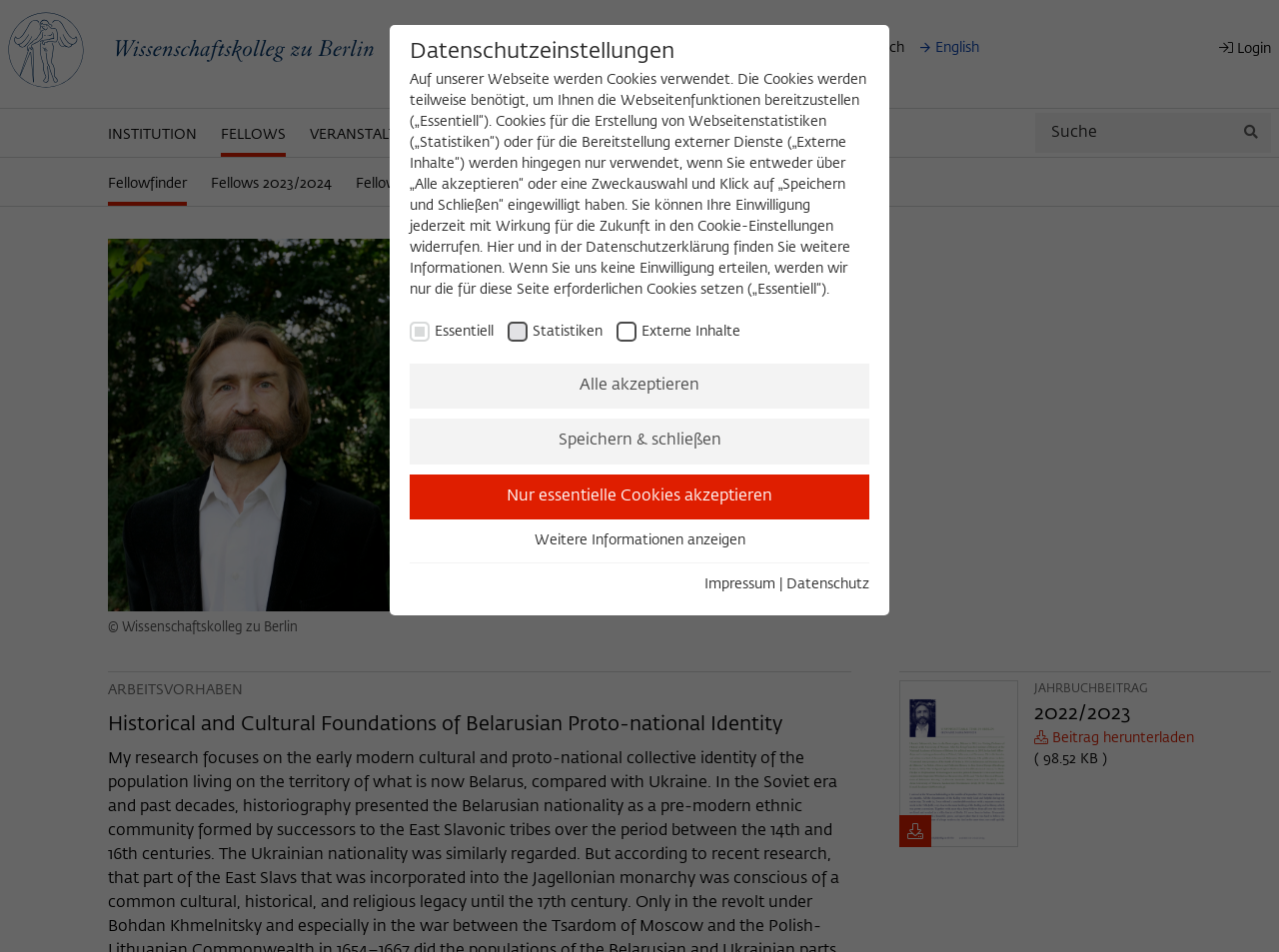Please provide the bounding box coordinates for the element that needs to be clicked to perform the following instruction: "Go to the institution page". The coordinates should be given as four float numbers between 0 and 1, i.e., [left, top, right, bottom].

[0.084, 0.114, 0.154, 0.161]